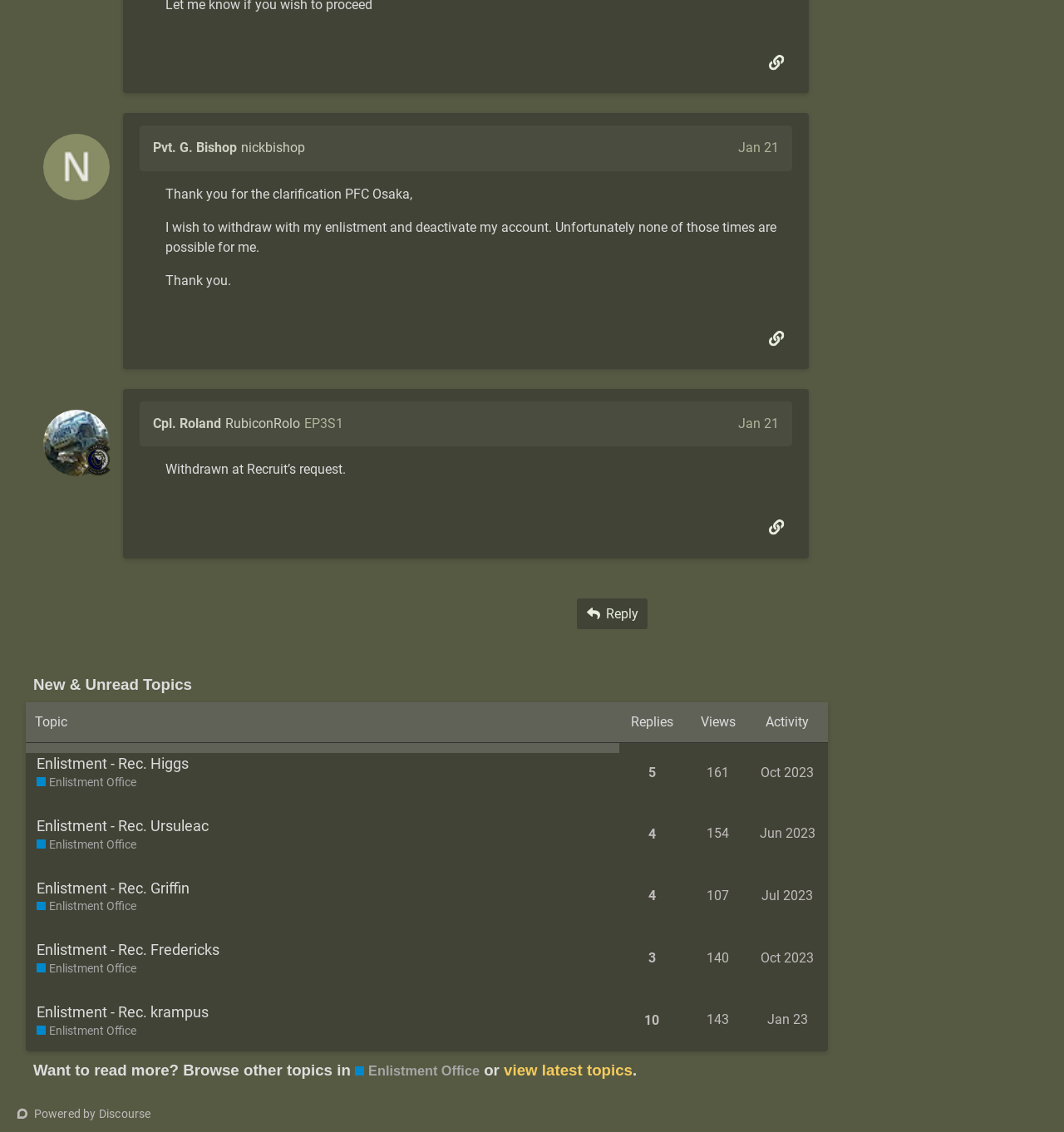Determine the bounding box coordinates for the UI element described. Format the coordinates as (top-left x, top-left y, bottom-right x, bottom-right y) and ensure all values are between 0 and 1. Element description: RubiconRolo

[0.212, 0.367, 0.282, 0.381]